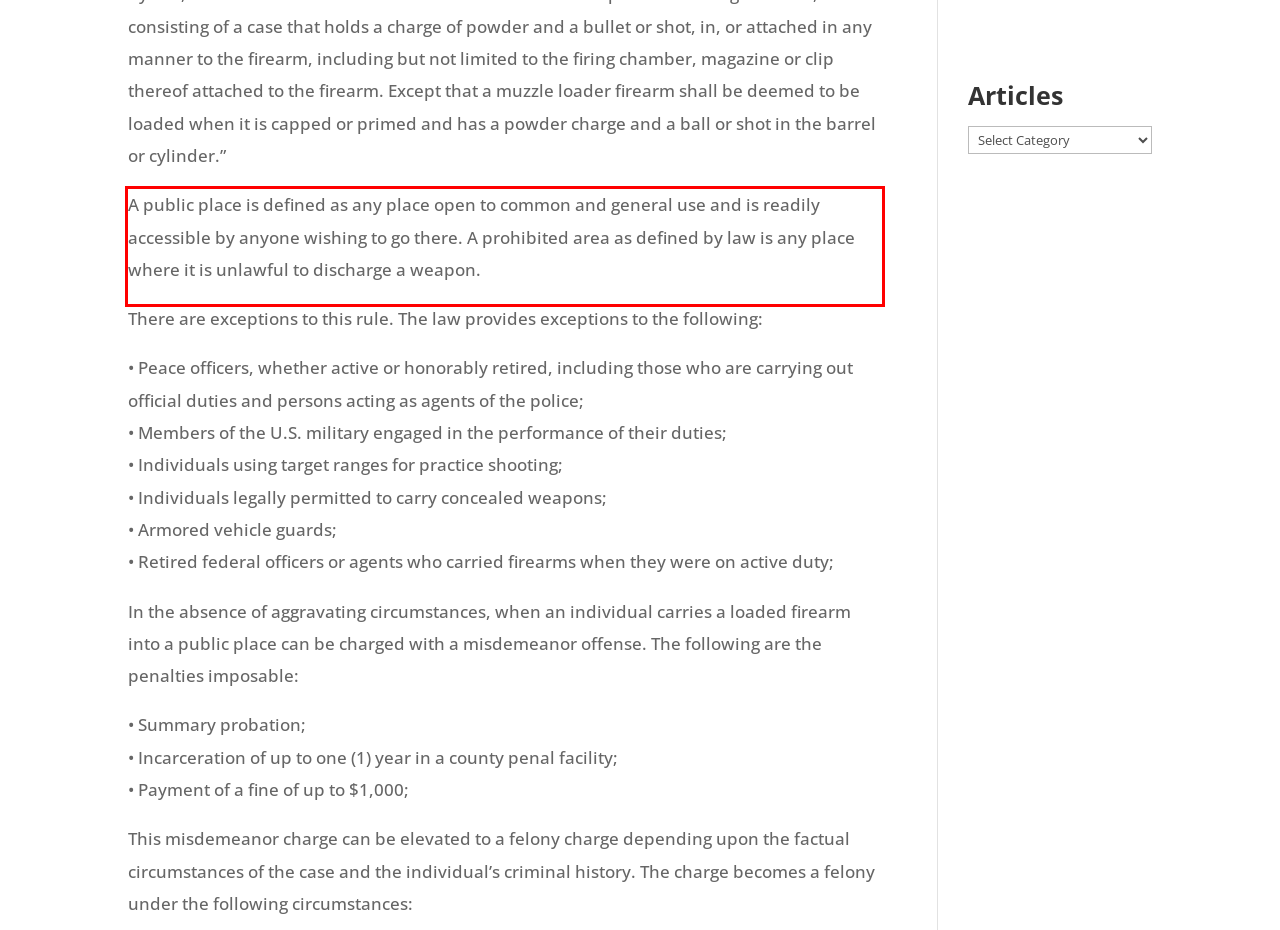Identify the text inside the red bounding box in the provided webpage screenshot and transcribe it.

A public place is defined as any place open to common and general use and is readily accessible by anyone wishing to go there. A prohibited area as defined by law is any place where it is unlawful to discharge a weapon.